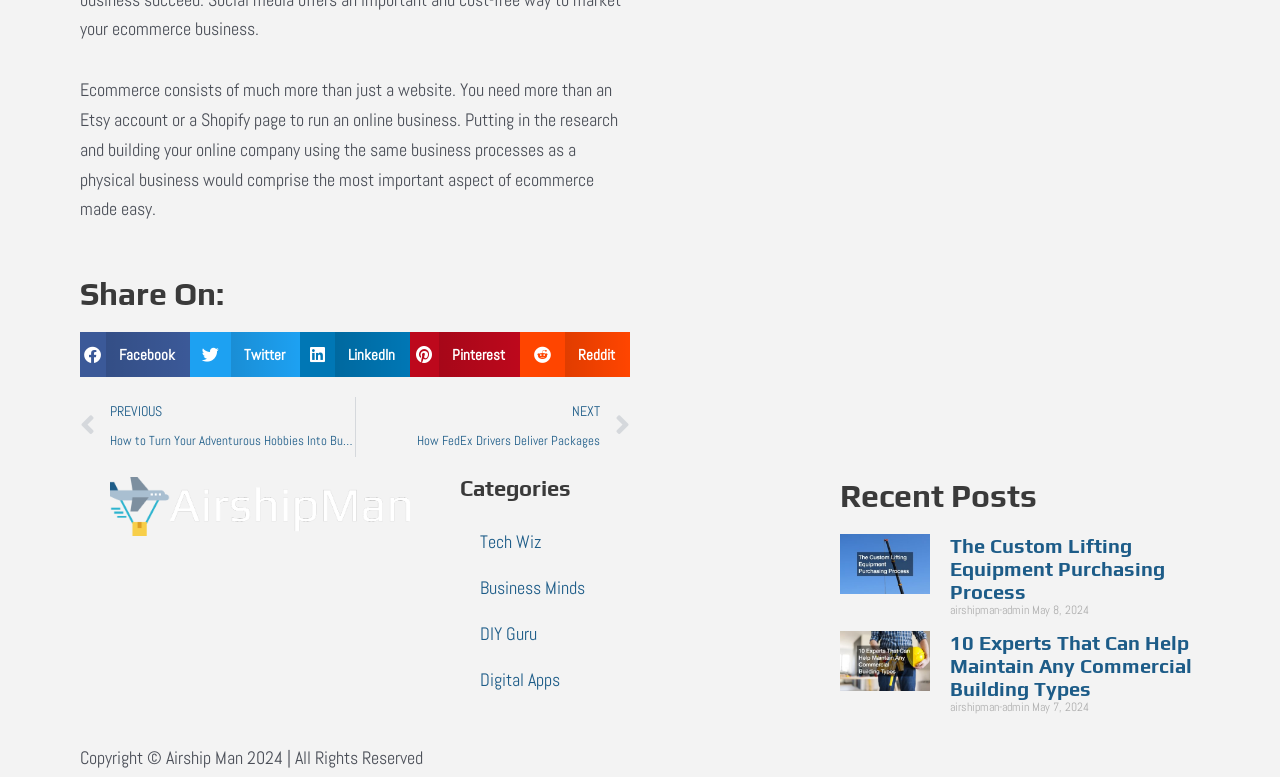Using the description "News", predict the bounding box of the relevant HTML element.

None